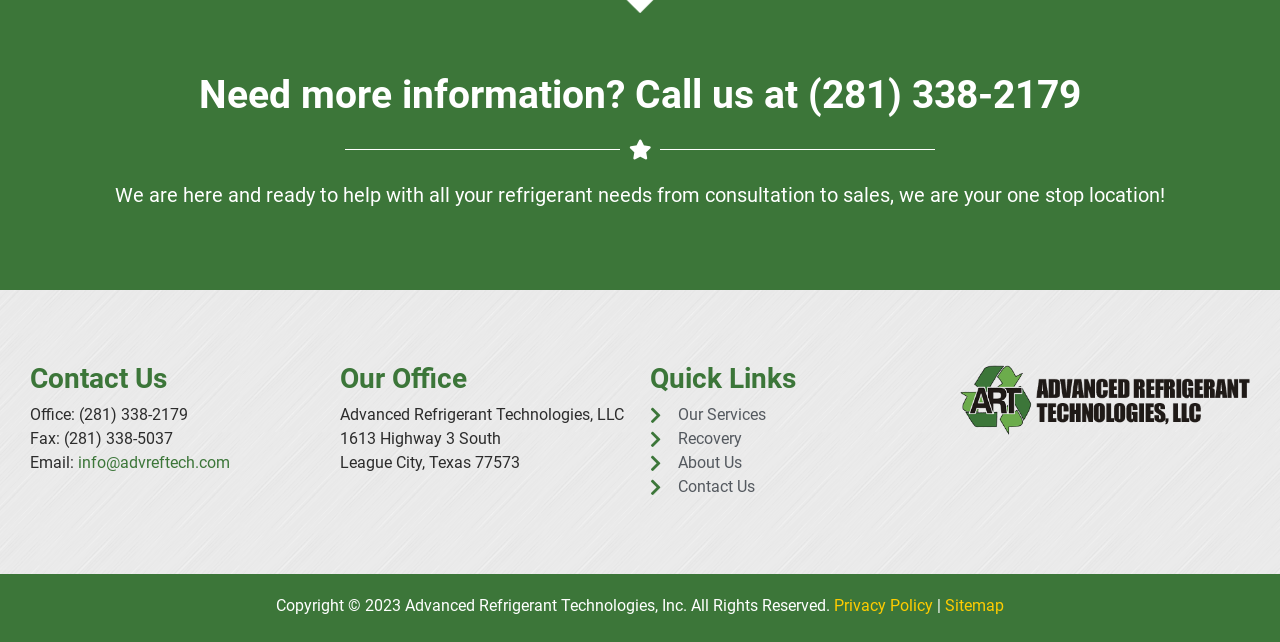Identify the bounding box for the element characterized by the following description: "info@advreftech.com".

[0.061, 0.705, 0.18, 0.734]